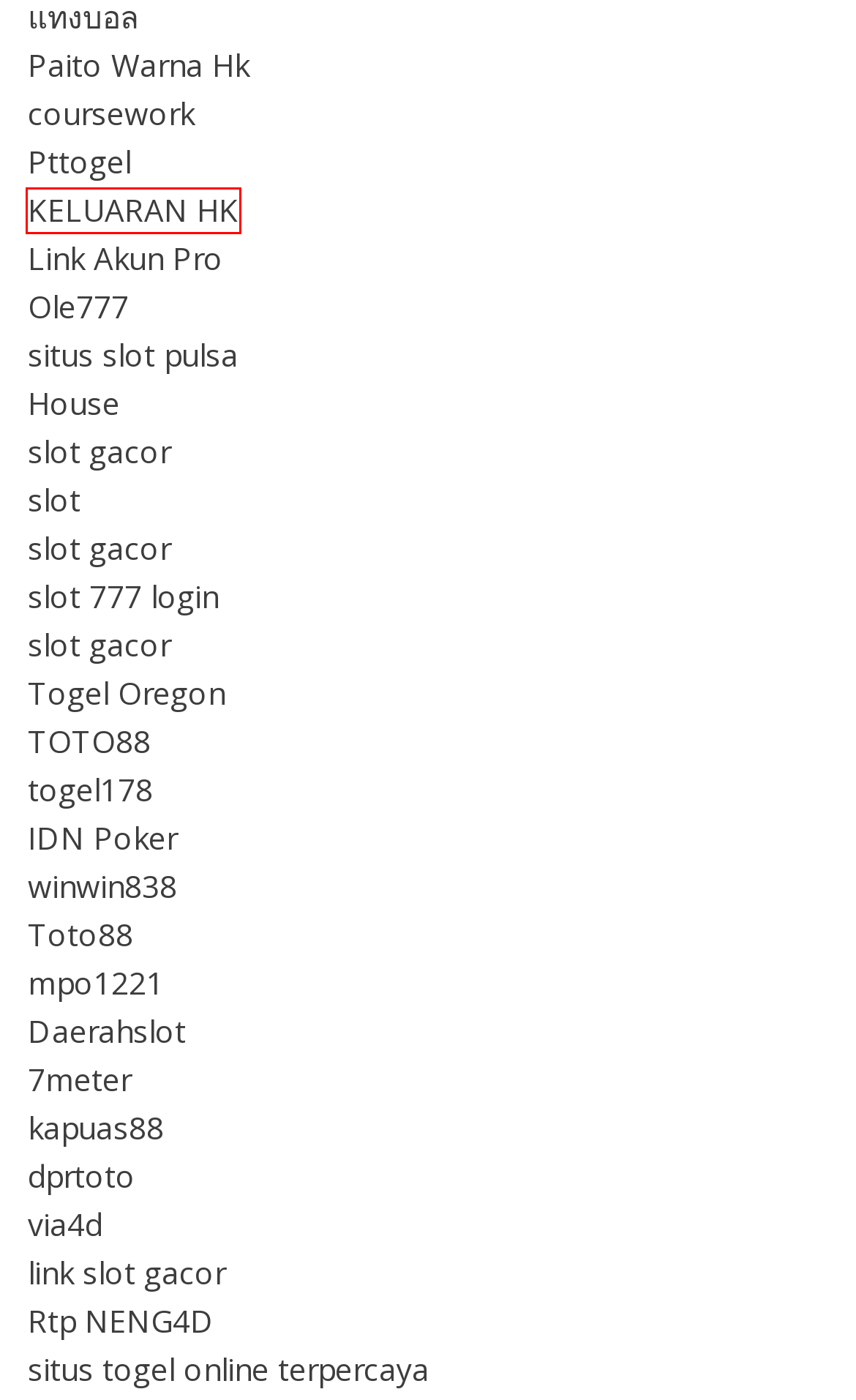You have been given a screenshot of a webpage, where a red bounding box surrounds a UI element. Identify the best matching webpage description for the page that loads after the element in the bounding box is clicked. Options include:
A. PTTOGEL - SITUS AGEN TOTOMACAU 5D TERPERCAYA DI ASIA
B. Daerahslot | Link Slot Gacor | Game Slot Online | Situs Slot 2024
C. ASSETDATA บ้านจัดสรร บ้านจัดสรรภูเก็ต
D. OLE777⚡️Login Daftar Situs Slot & Bandar Bola Resmi Euro 2024
E. Mahaslot: Daftar Slot Online Terbaru Mudah Maxwin Ratusan Juta Rupiah
F. WINWIN838 Situs Yang Memberikan Kemenangan Yang Fantastis
G. Keluaran HK: Togel Hongkong, Pengeluaran HK Hari Ini, Data HK Prize
H. SLOT777 - Hoki178 Situs Slot Dana Online & Judi Zeus Slot Pulsa Gacor Terpercaya

G